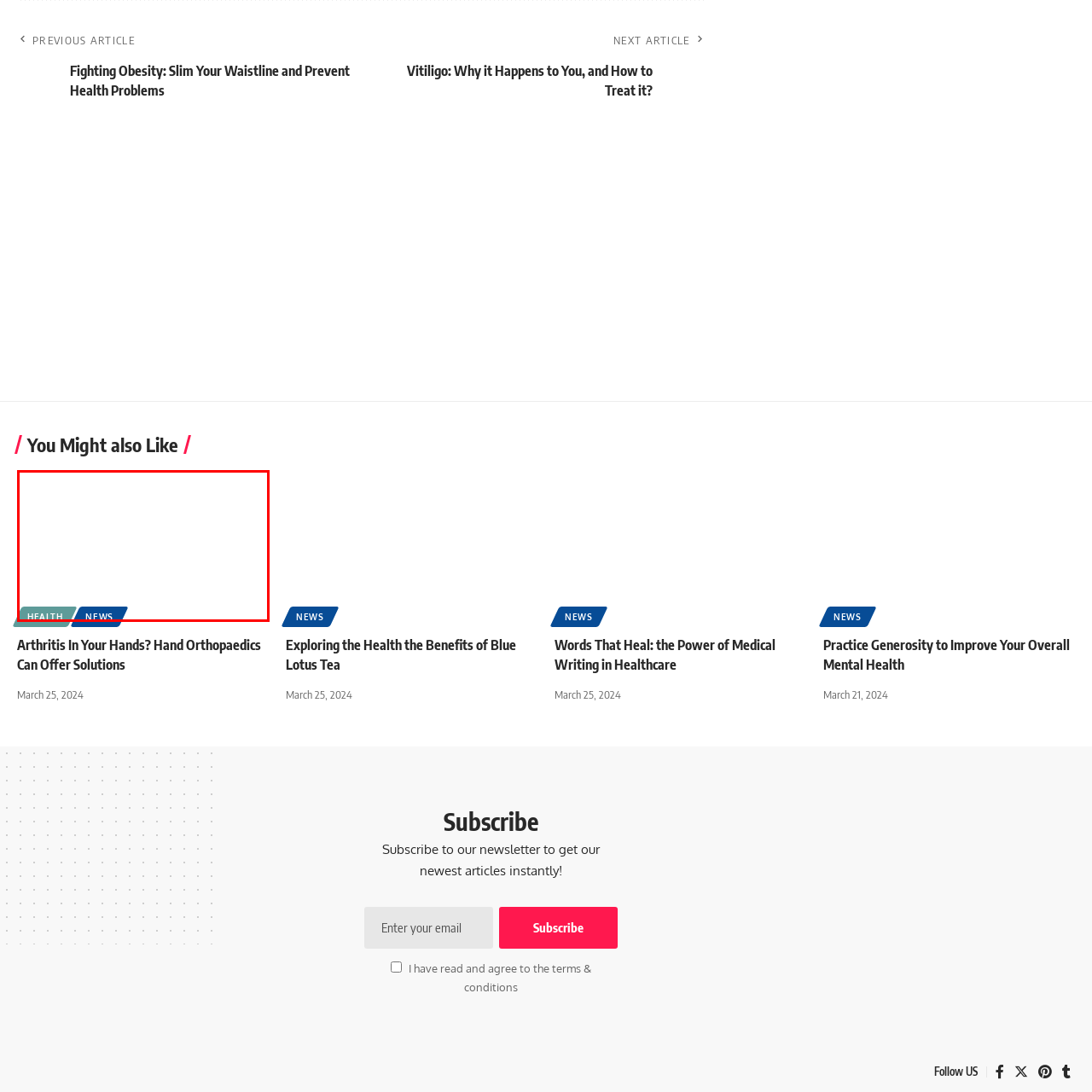Elaborate on the contents of the image marked by the red border.

The image titled "hand Arthritis" visually represents the topic of arthritic conditions affecting the hands. Positioned prominently in the section titled "You Might Also Like," this image invites readers to explore related articles that delve into health issues concerning arthritic pain and potential solutions. The surrounding interface also features links to articles on various health topics, such as "Exploring the Health Benefits of Blue Lotus Tea" and "Practice Generosity to Improve Your Overall Mental Health," providing a comprehensive resource for readers interested in health-related content. The layout emphasizes accessibility and encourages engagement with additional articles, enhancing the reader's experience on the website.